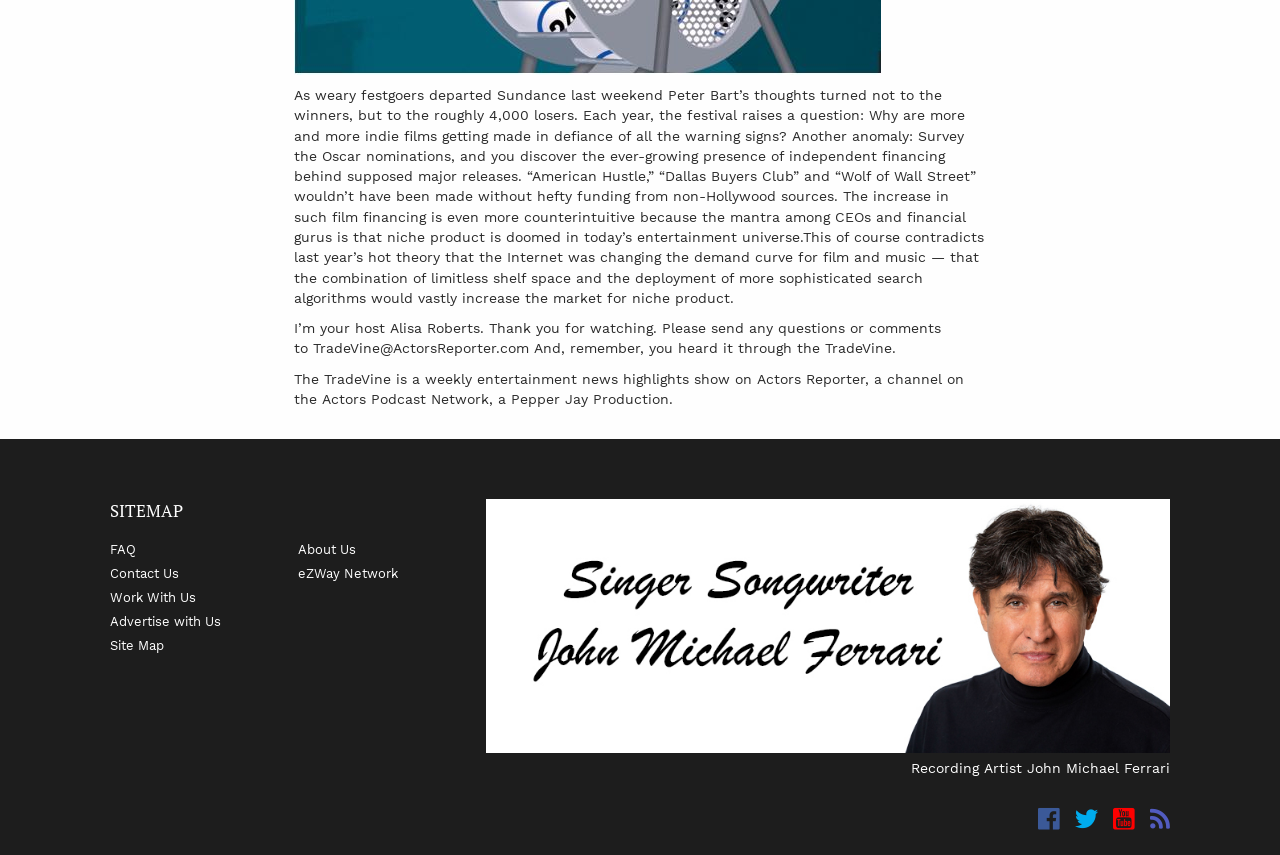What is the topic of the article?
Look at the screenshot and give a one-word or phrase answer.

Film financing